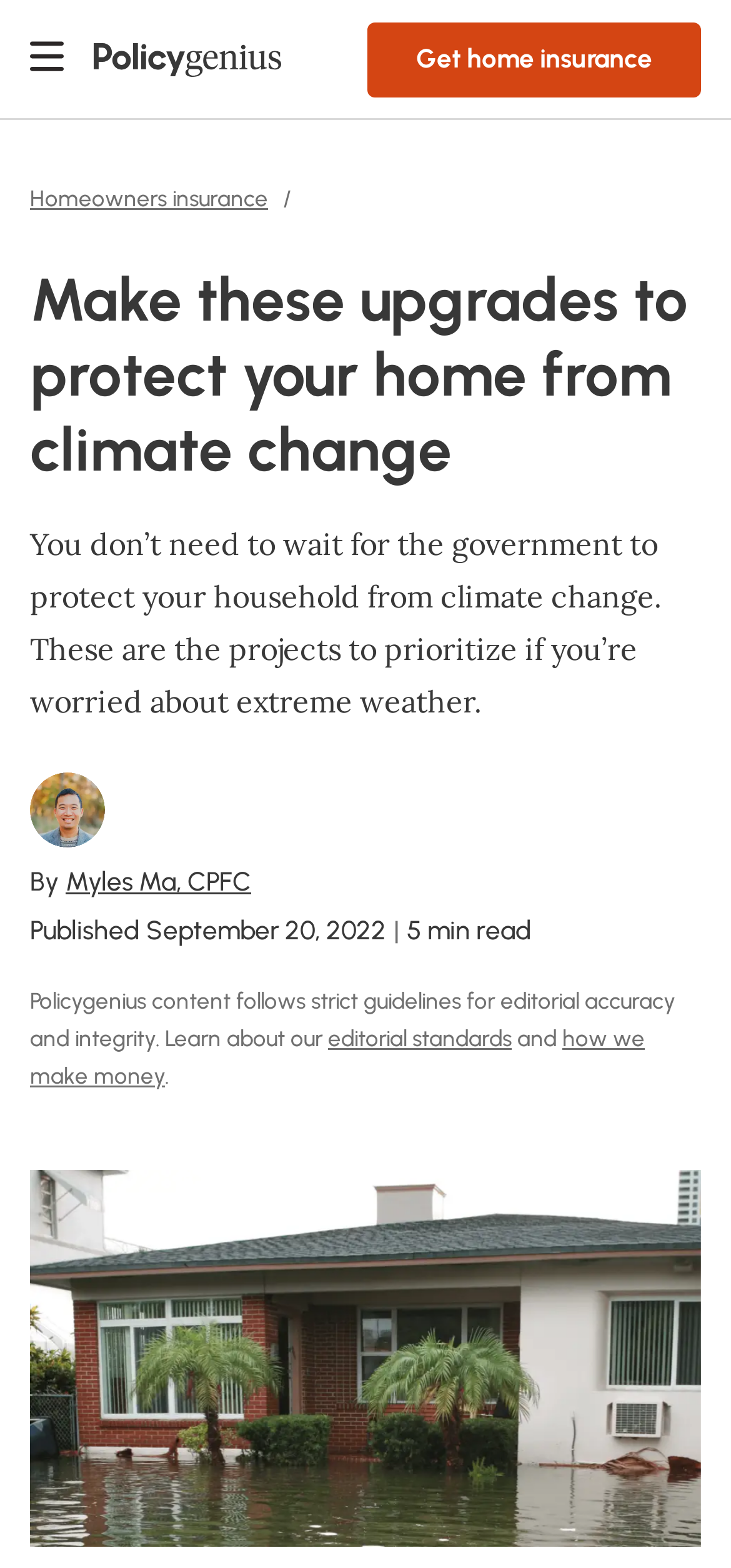Please provide a detailed answer to the question below by examining the image:
What is the estimated reading time of the article?

The estimated reading time of the article can be found below the publication date, where it says '5 min read'.